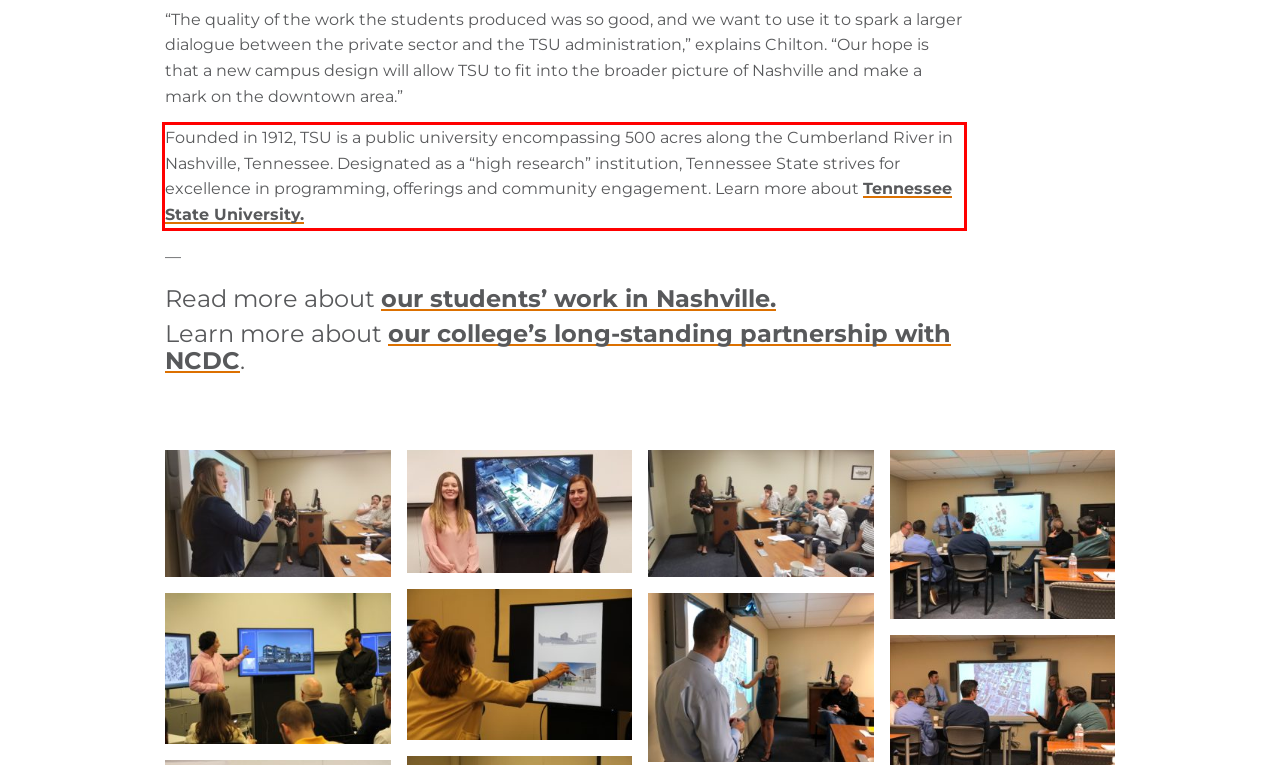Please identify and extract the text from the UI element that is surrounded by a red bounding box in the provided webpage screenshot.

Founded in 1912, TSU is a public university encompassing 500 acres along the Cumberland River in Nashville, Tennessee. Designated as a “high research” institution, Tennessee State strives for excellence in programming, offerings and community engagement. Learn more about Tennessee State University.